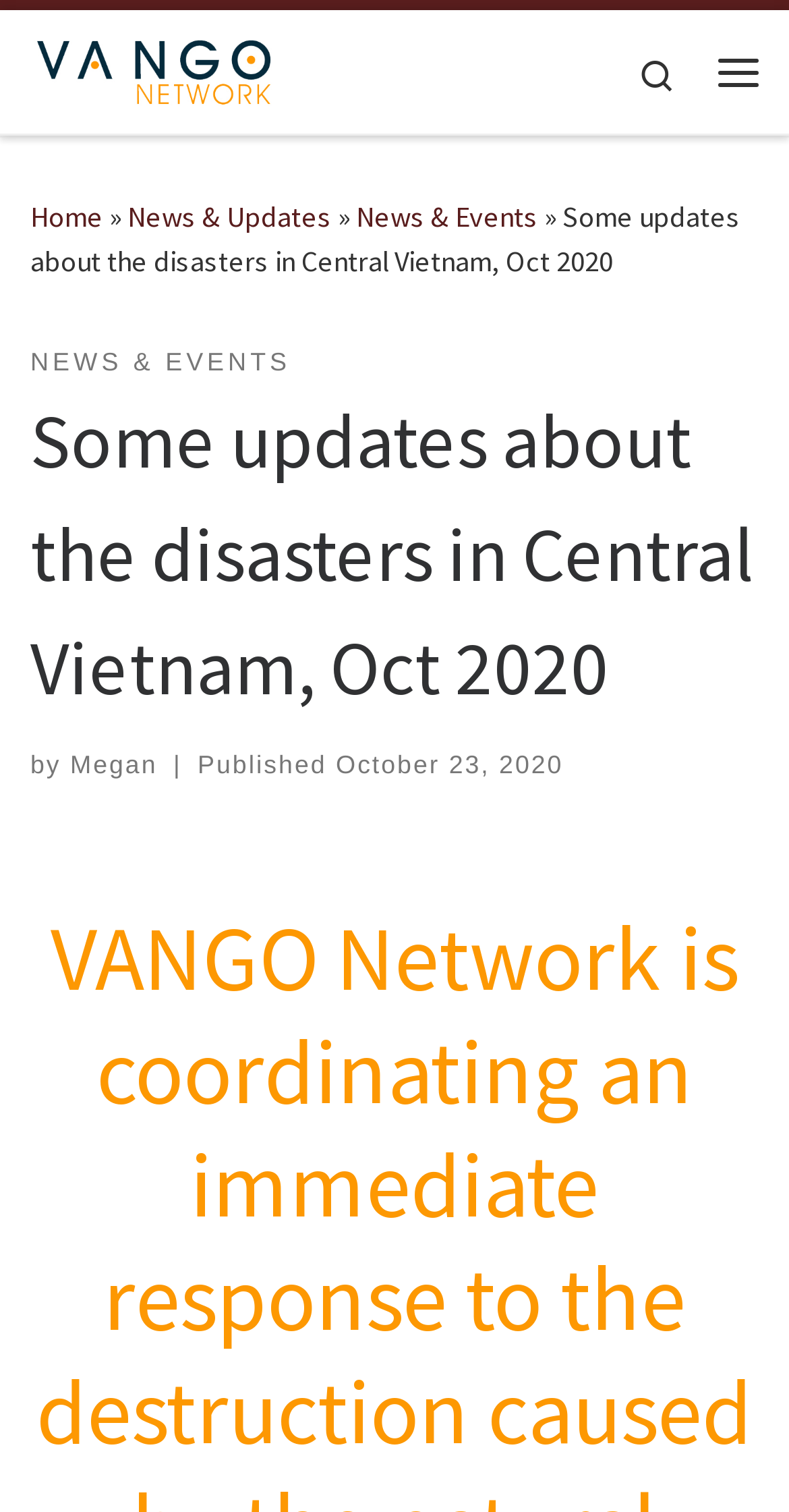What is the name of the organization?
Refer to the image and provide a concise answer in one word or phrase.

Vietnamese American Non-Governmental Organization Network